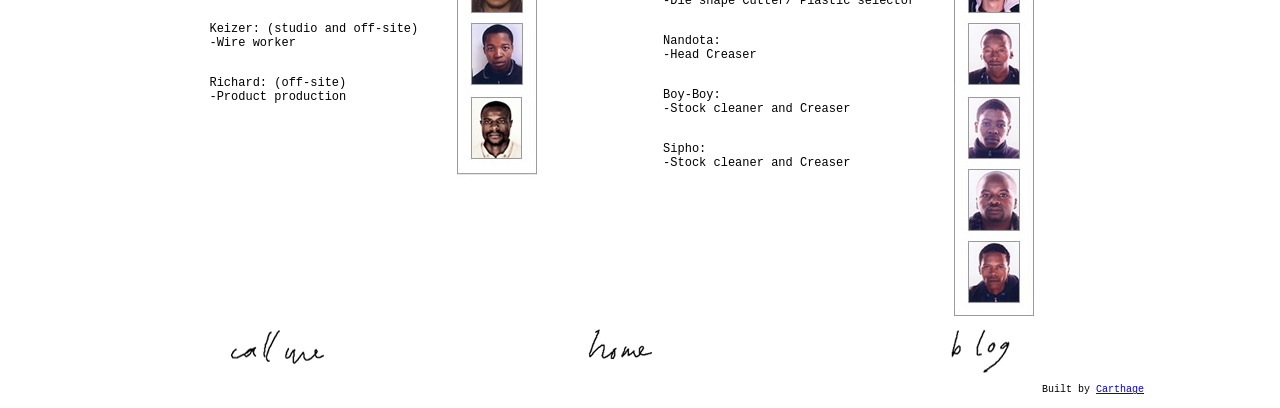For the element described, predict the bounding box coordinates as (top-left x, top-left y, bottom-right x, bottom-right y). All values should be between 0 and 1. Element description: Carthage

[0.856, 0.942, 0.894, 0.969]